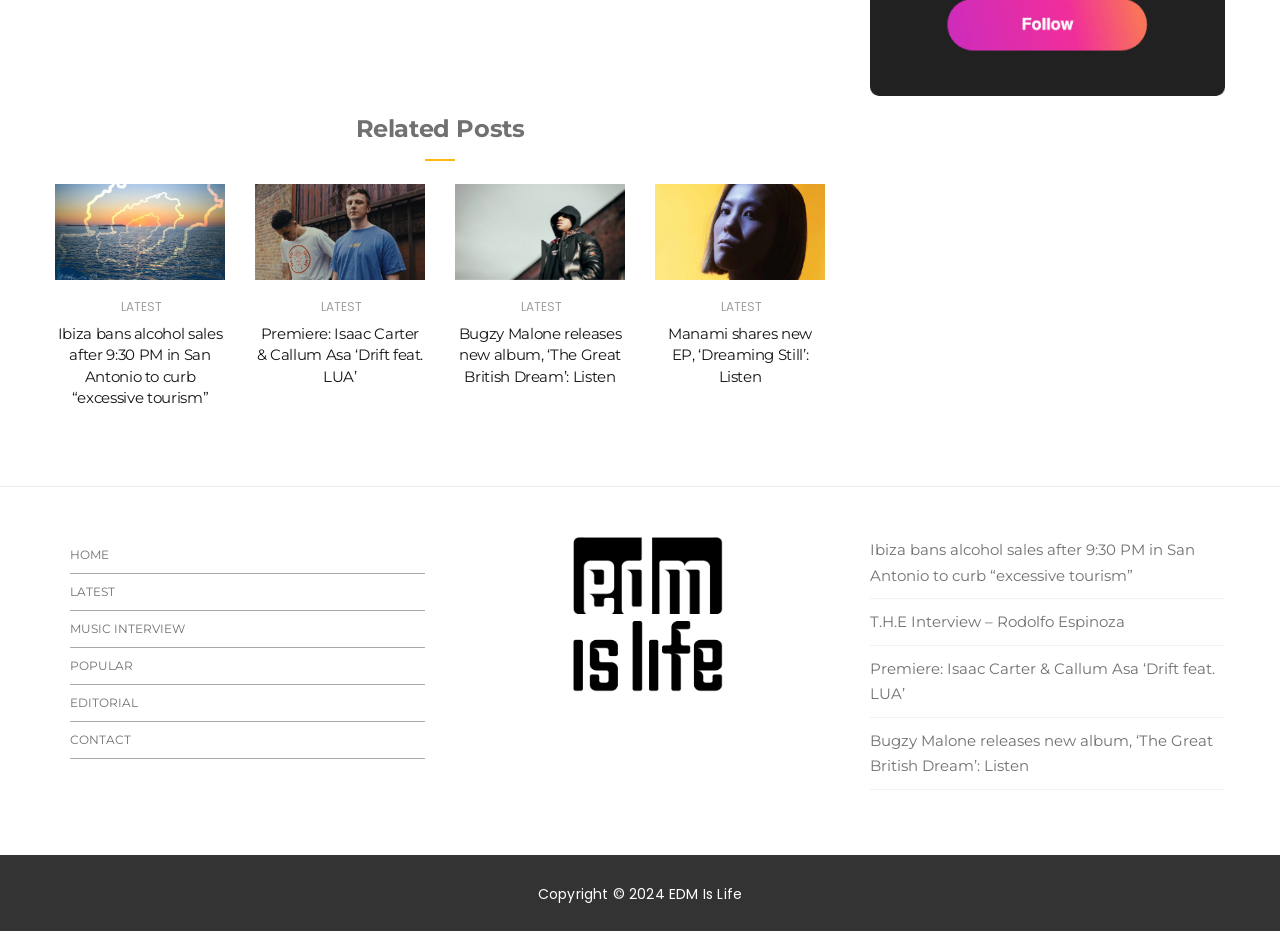Refer to the image and offer a detailed explanation in response to the question: How many related posts are displayed on the webpage?

The webpage displays 6 related posts, each with a heading element containing the title of the post, an image, and a link to the post. These posts are arranged in a grid-like structure and are categorized under 'Related Posts'.